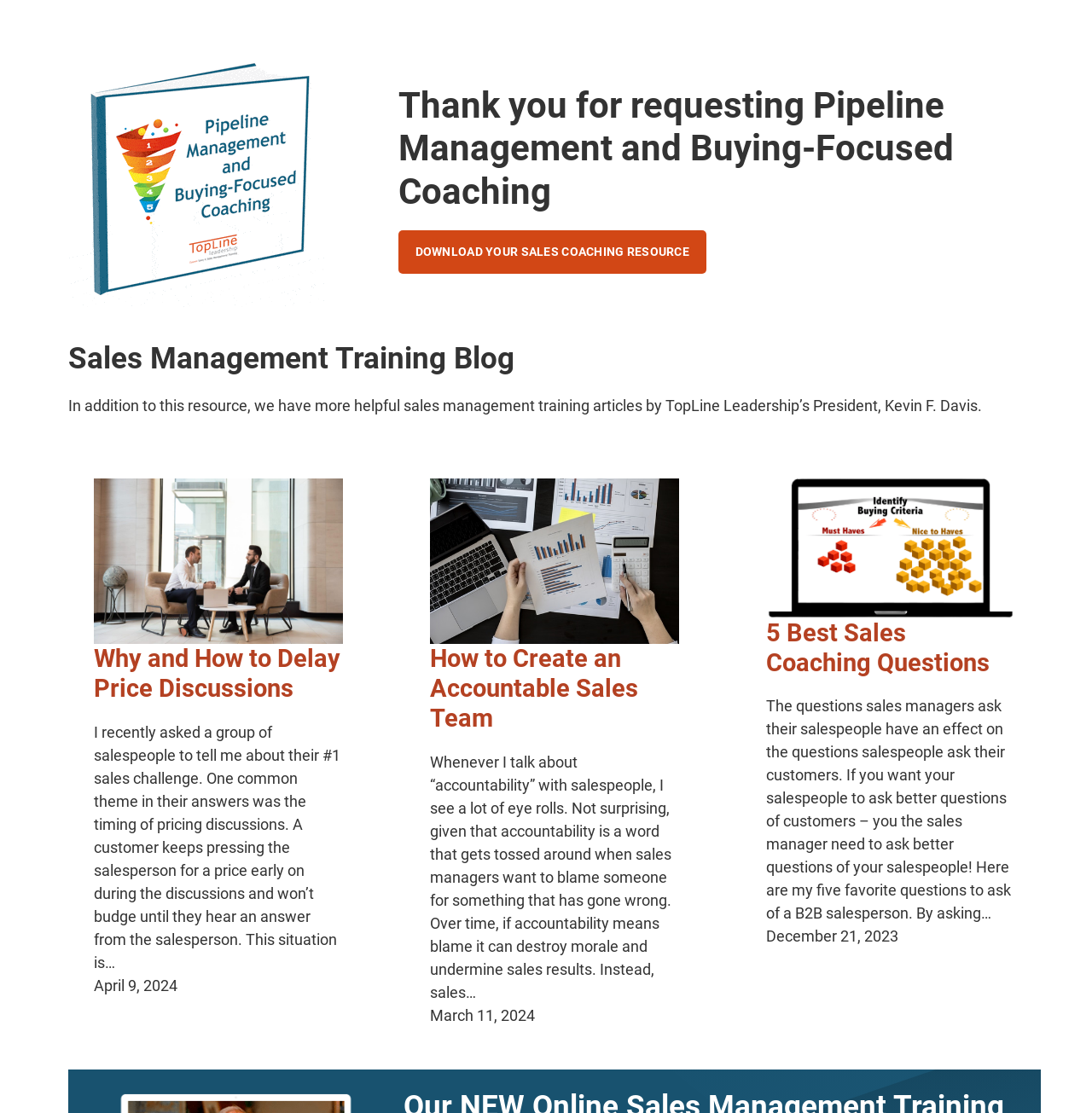What is the main topic of this webpage?
Using the information presented in the image, please offer a detailed response to the question.

Based on the webpage content, I can see that the main topic is sales coaching, as it provides resources and articles related to sales management training and coaching.